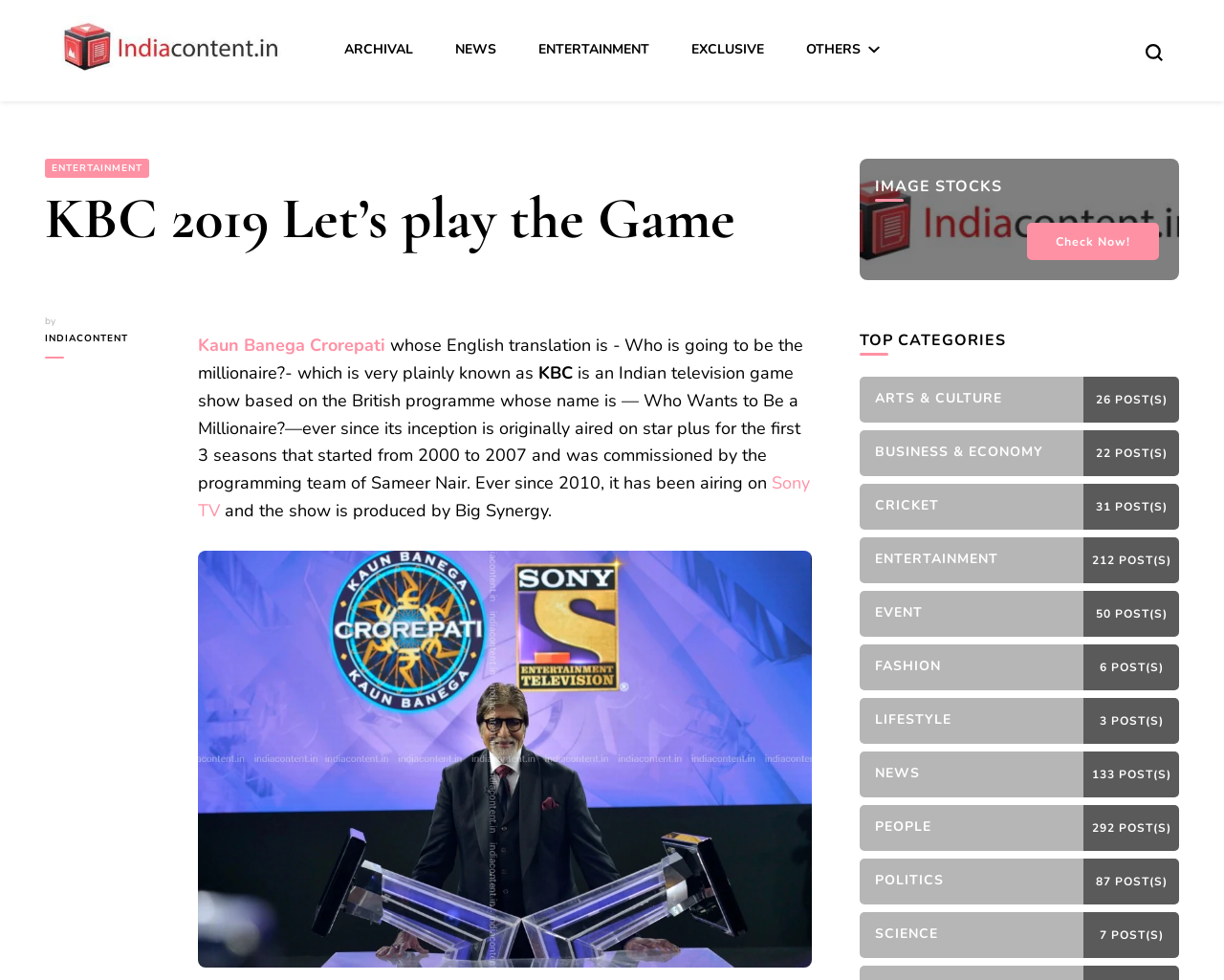How many categories are listed under 'TOP CATEGORIES'?
From the details in the image, provide a complete and detailed answer to the question.

I found the answer by counting the number of links under the 'TOP CATEGORIES' heading, which are 12 in total.